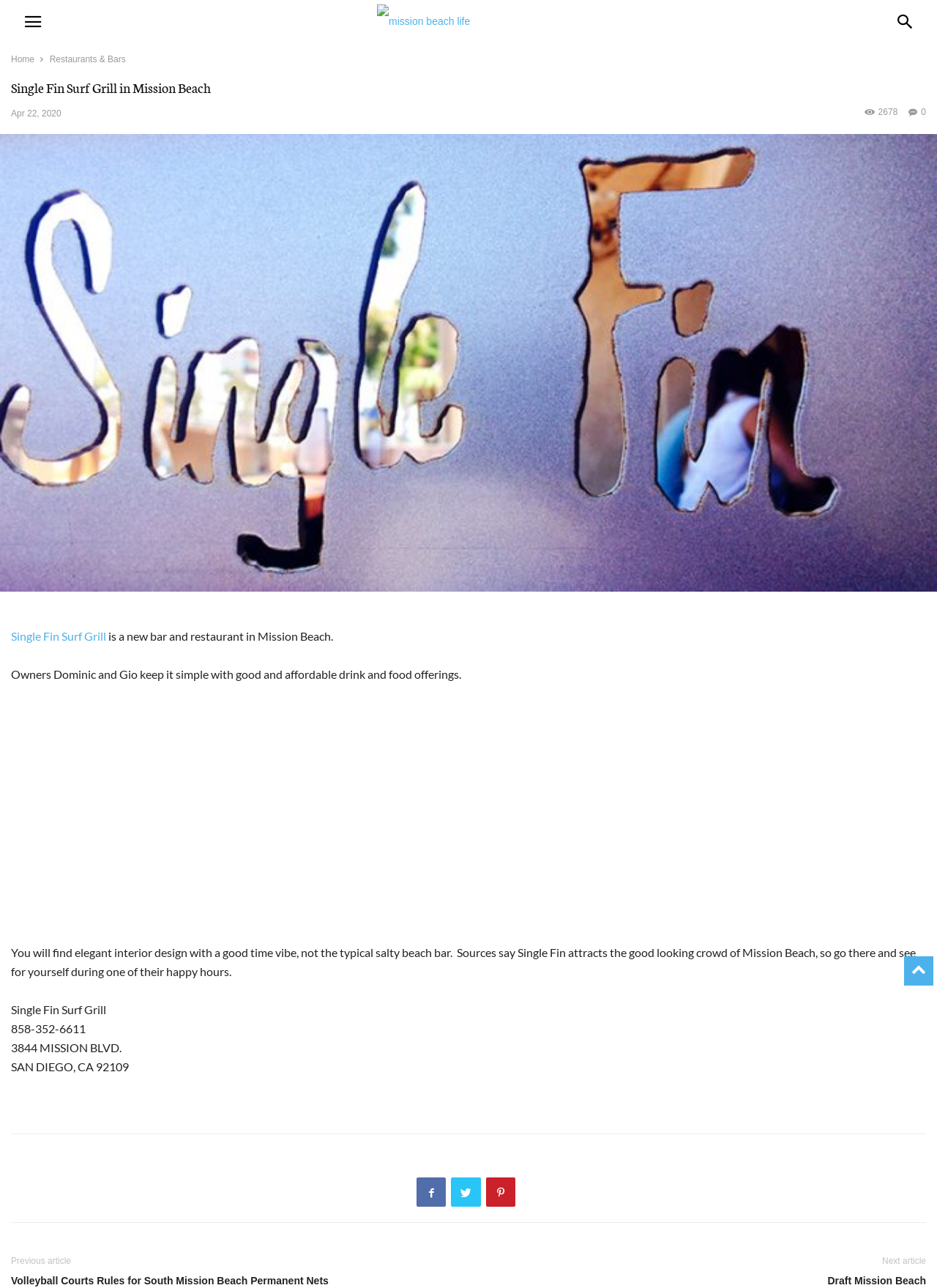From the details in the image, provide a thorough response to the question: What is the name of the restaurant?

I found the answer by looking at the header section of the webpage, where it says 'Single Fin Surf Grill in Mission Beach'. This suggests that Single Fin Surf Grill is the name of the restaurant.